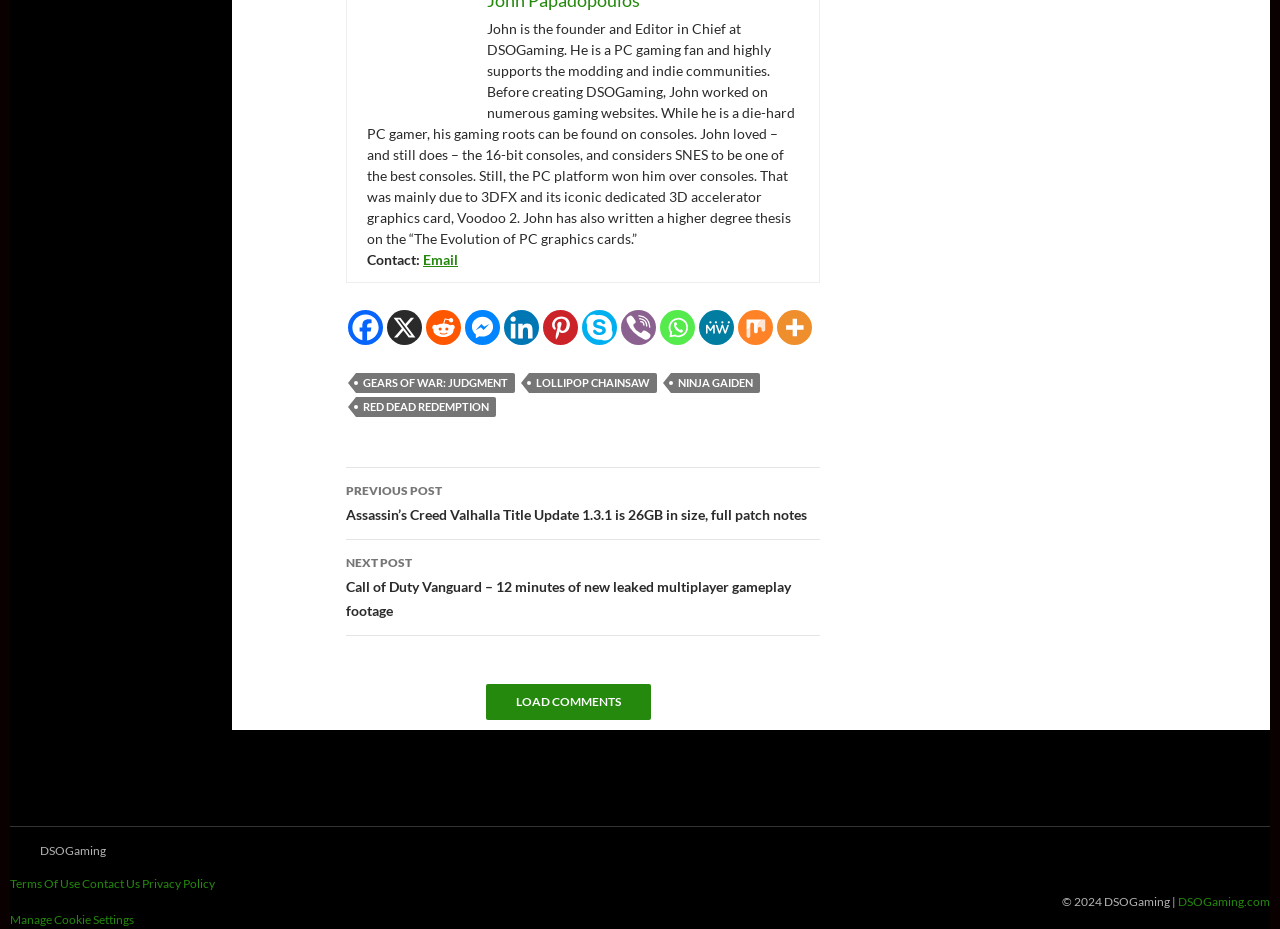Please determine the bounding box coordinates for the element that should be clicked to follow these instructions: "Load comments".

[0.379, 0.736, 0.508, 0.775]